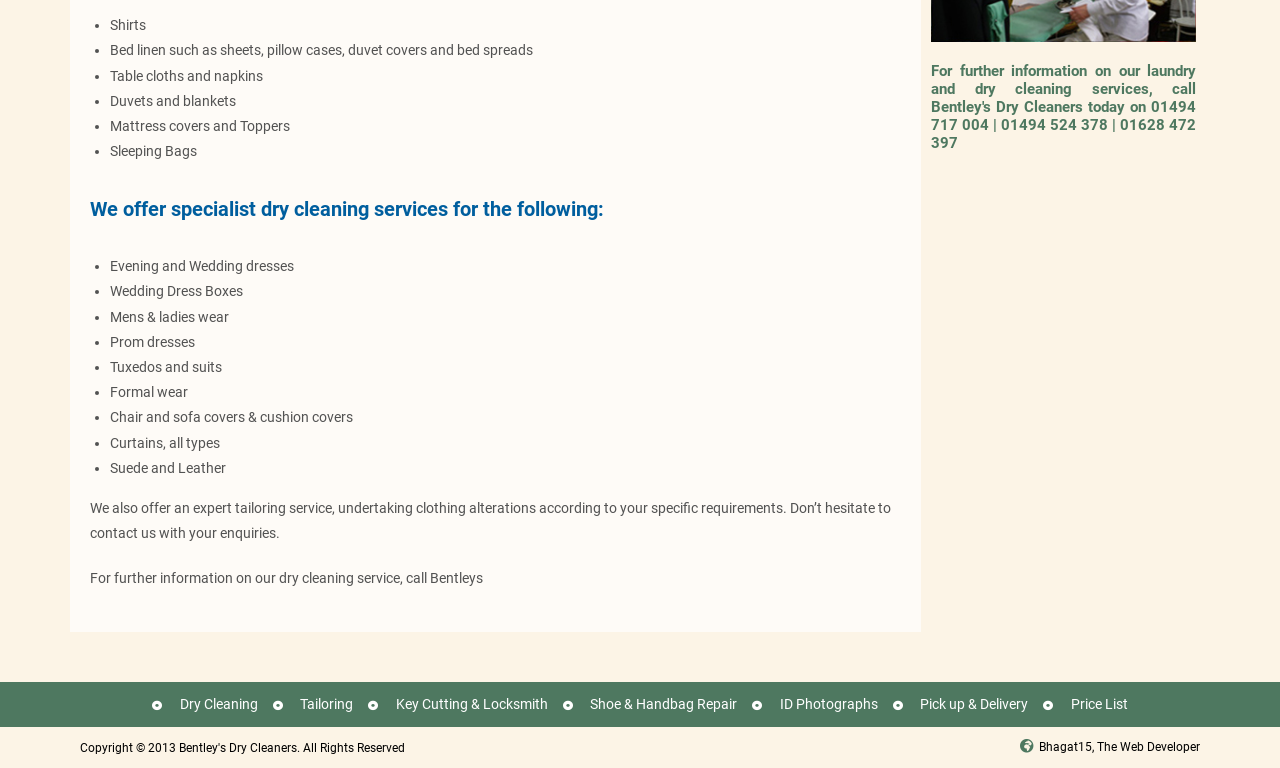Using the format (top-left x, top-left y, bottom-right x, bottom-right y), provide the bounding box coordinates for the described UI element. All values should be floating point numbers between 0 and 1: Product Info

None